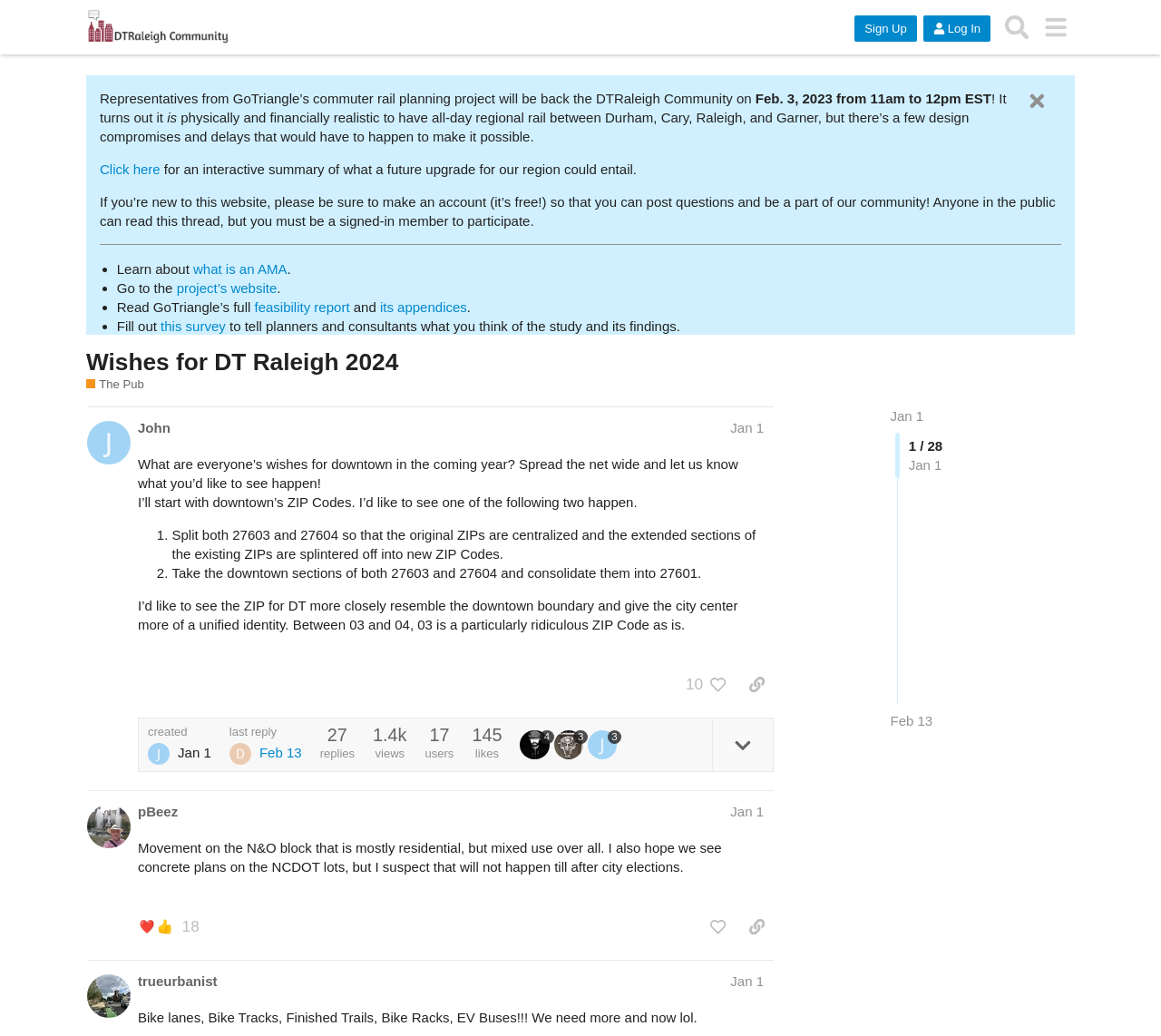Please answer the following question using a single word or phrase: 
How many replies are there to the post?

27